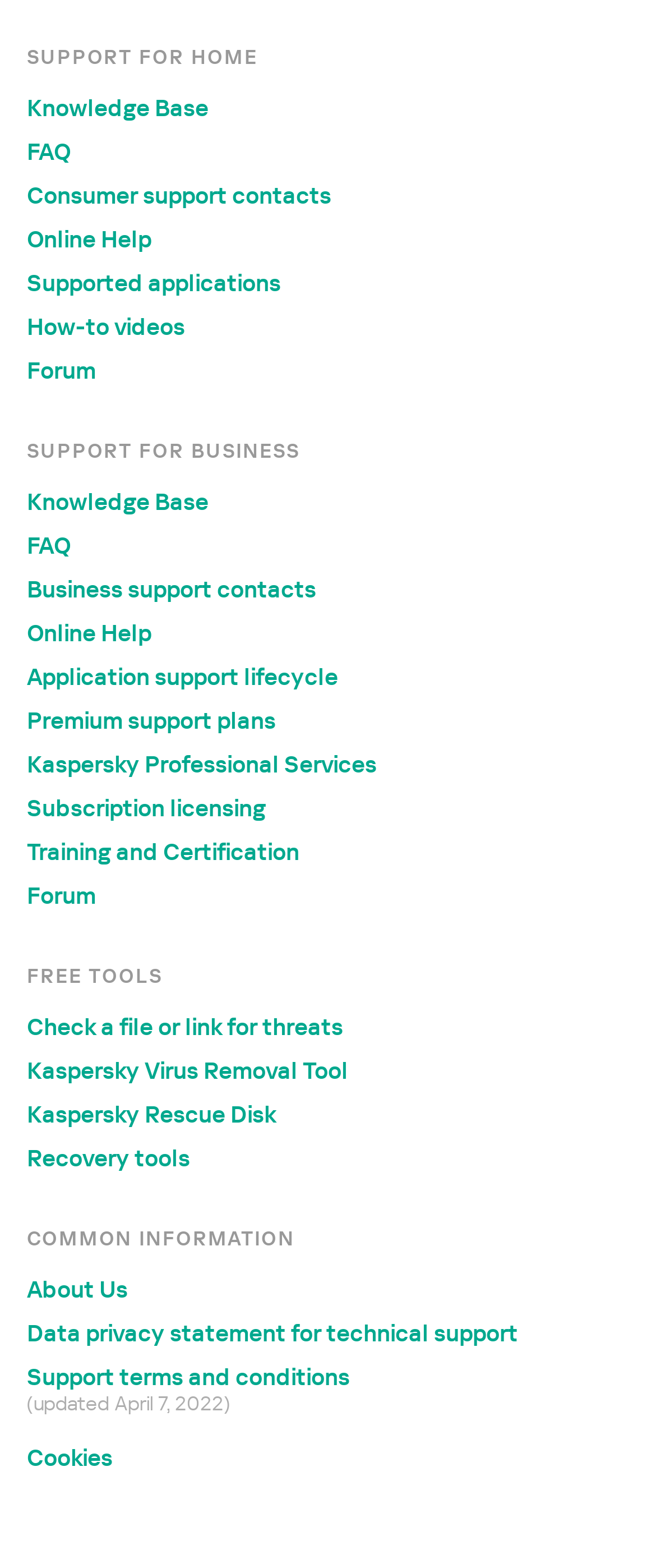Find the bounding box coordinates of the element's region that should be clicked in order to follow the given instruction: "Visit the forum for business support". The coordinates should consist of four float numbers between 0 and 1, i.e., [left, top, right, bottom].

[0.041, 0.563, 0.146, 0.58]